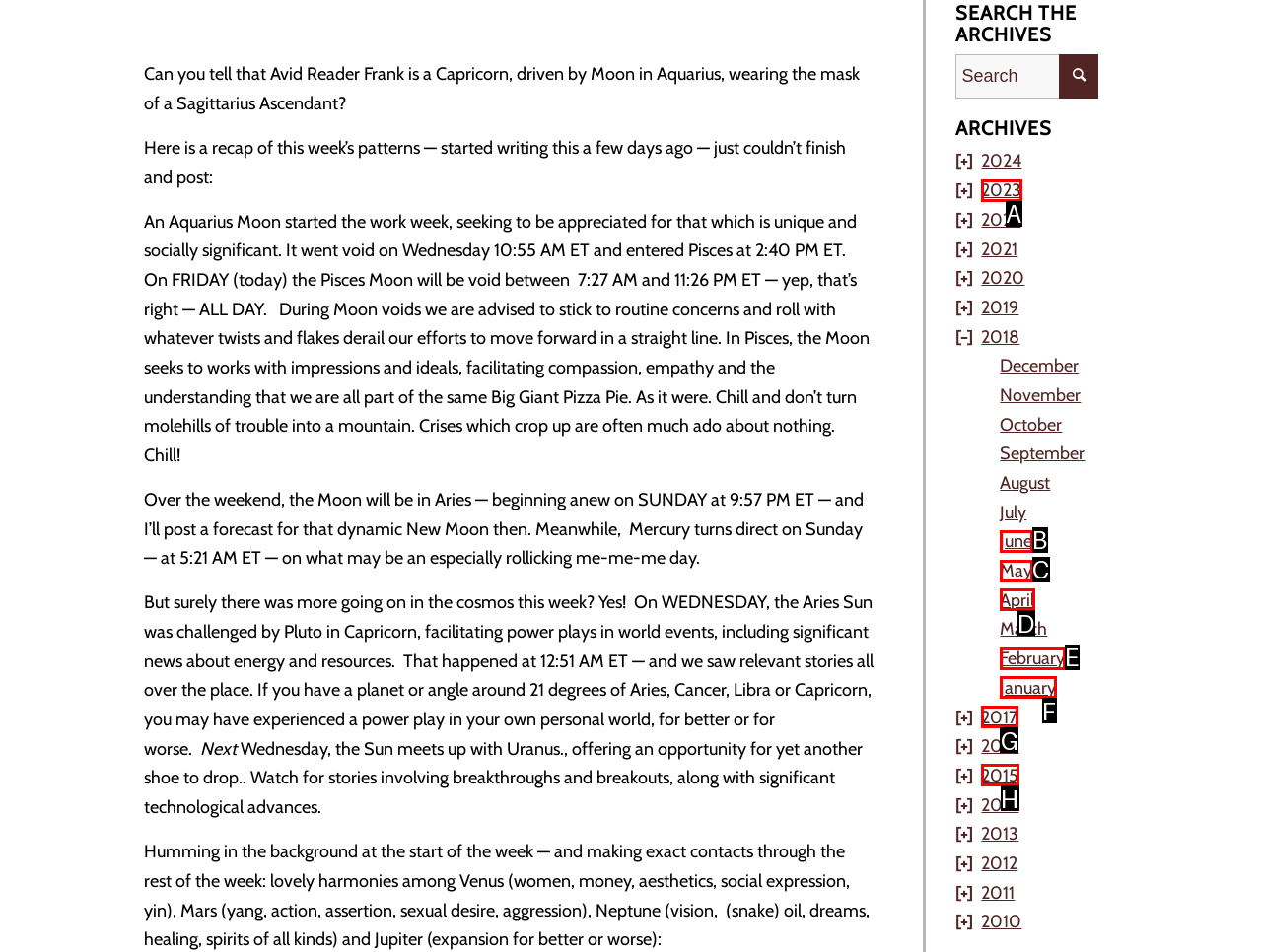Select the letter of the UI element you need to click to complete this task: Click on 'LinkedIn'.

None